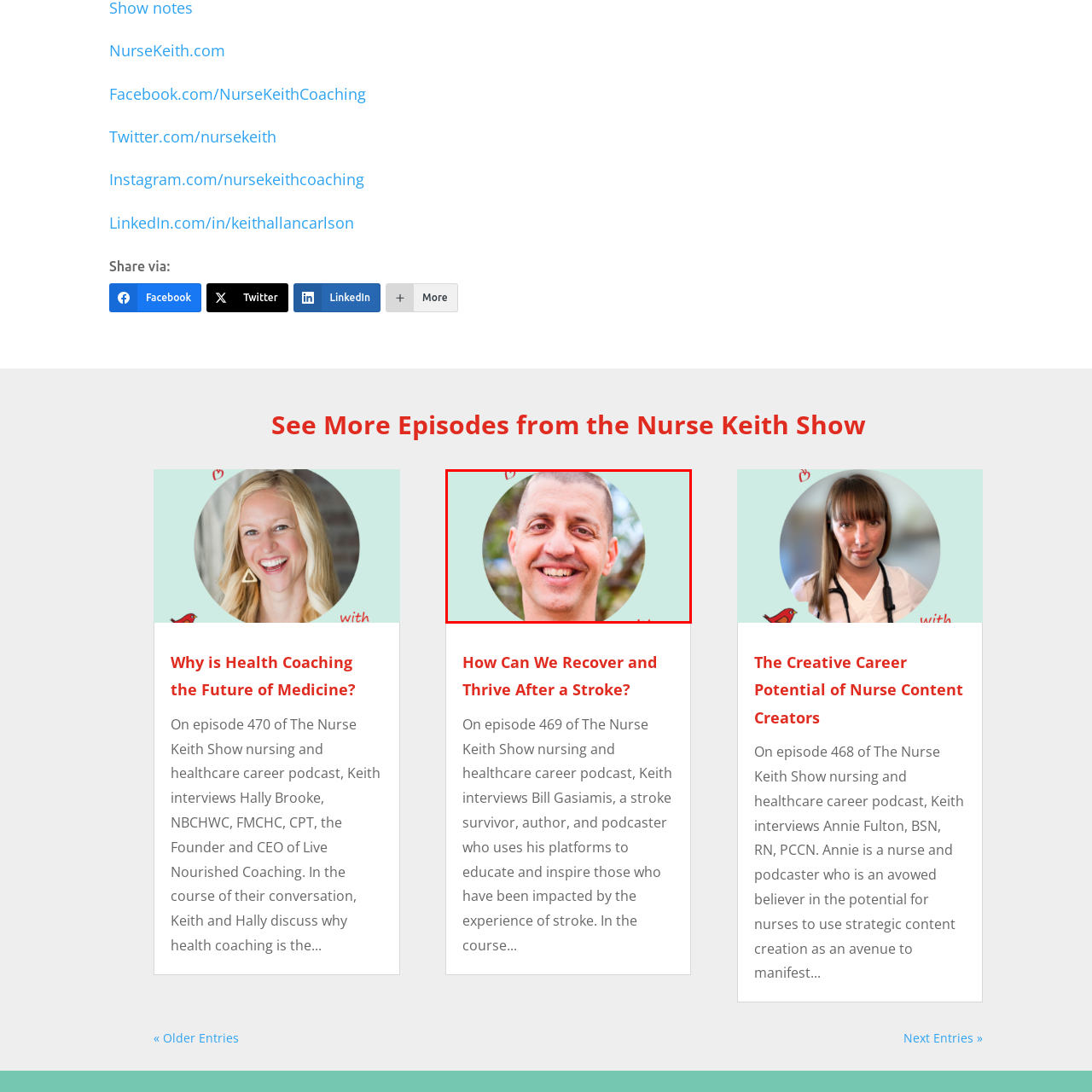What is the theme of the article?
Refer to the image highlighted by the red box and give a one-word or short-phrase answer reflecting what you see.

recovery and support